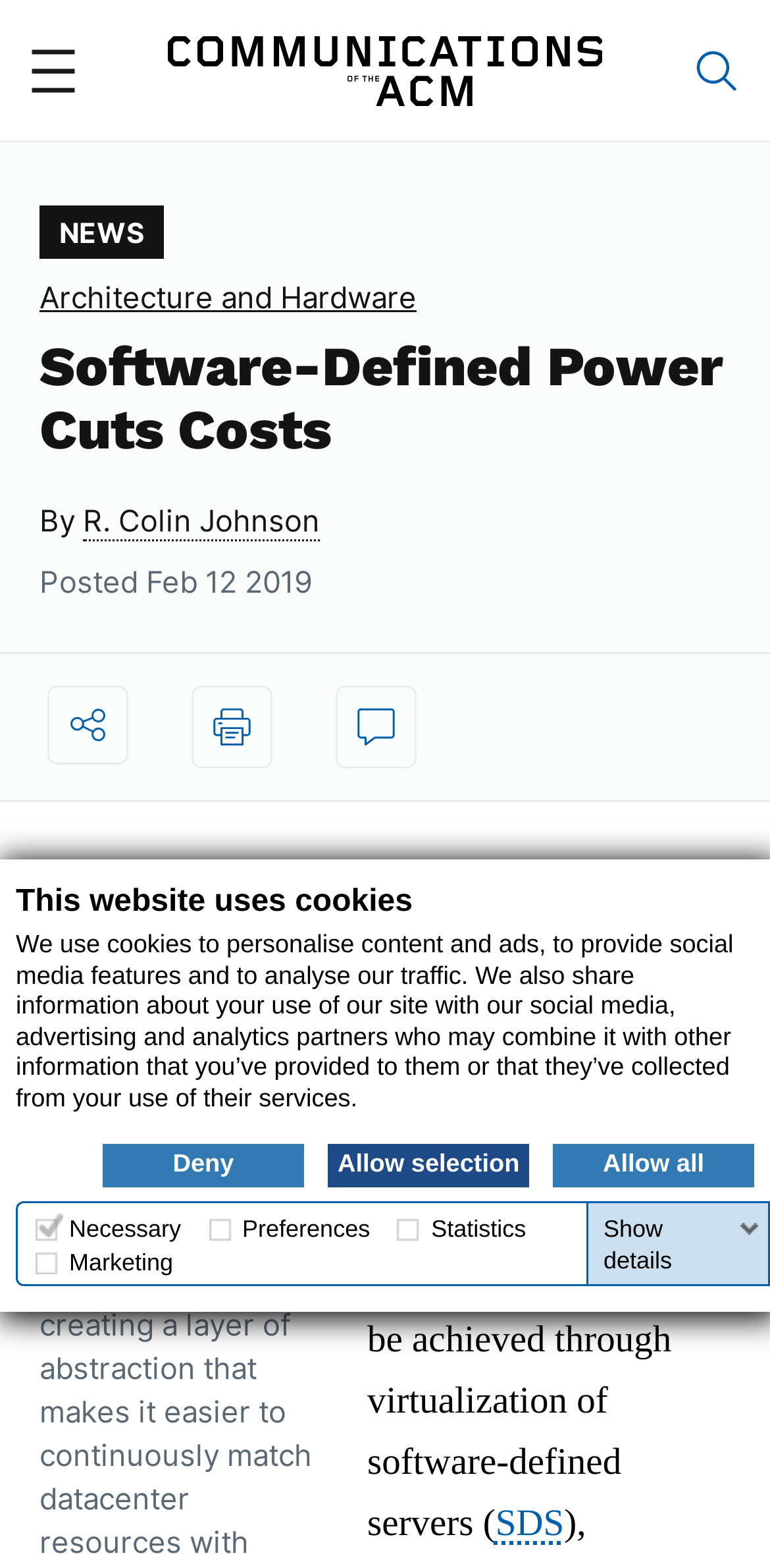Give a detailed account of the webpage's layout and content.

The webpage is about an article titled "Software-Defined Power Cuts Costs" from Communications of the ACM. At the top, there is a dialog box with a heading "This website uses cookies" and a description of how the website uses cookies. Below the heading, there are three links: "Deny", "Allow selection", and "Allow all". 

To the right of the dialog box, there is a main menu button with a hamburger icon. Next to the main menu button, there is a search link. 

Below the dialog box, there is a header section with several links, including "NEWS", "Architecture and Hardware", and the title of the article "Software-Defined Power Cuts Costs". The article title is followed by the author's name, "R. Colin Johnson", and the date of posting, "Feb 12 2019". There are also three share links and an image related to the article.

The article content starts below the header section, with a brief introduction to the topic of software-defined power in datacenters. The text mentions the benefits of virtualization of software-defined servers, and there is a link to "SDS" within the text.